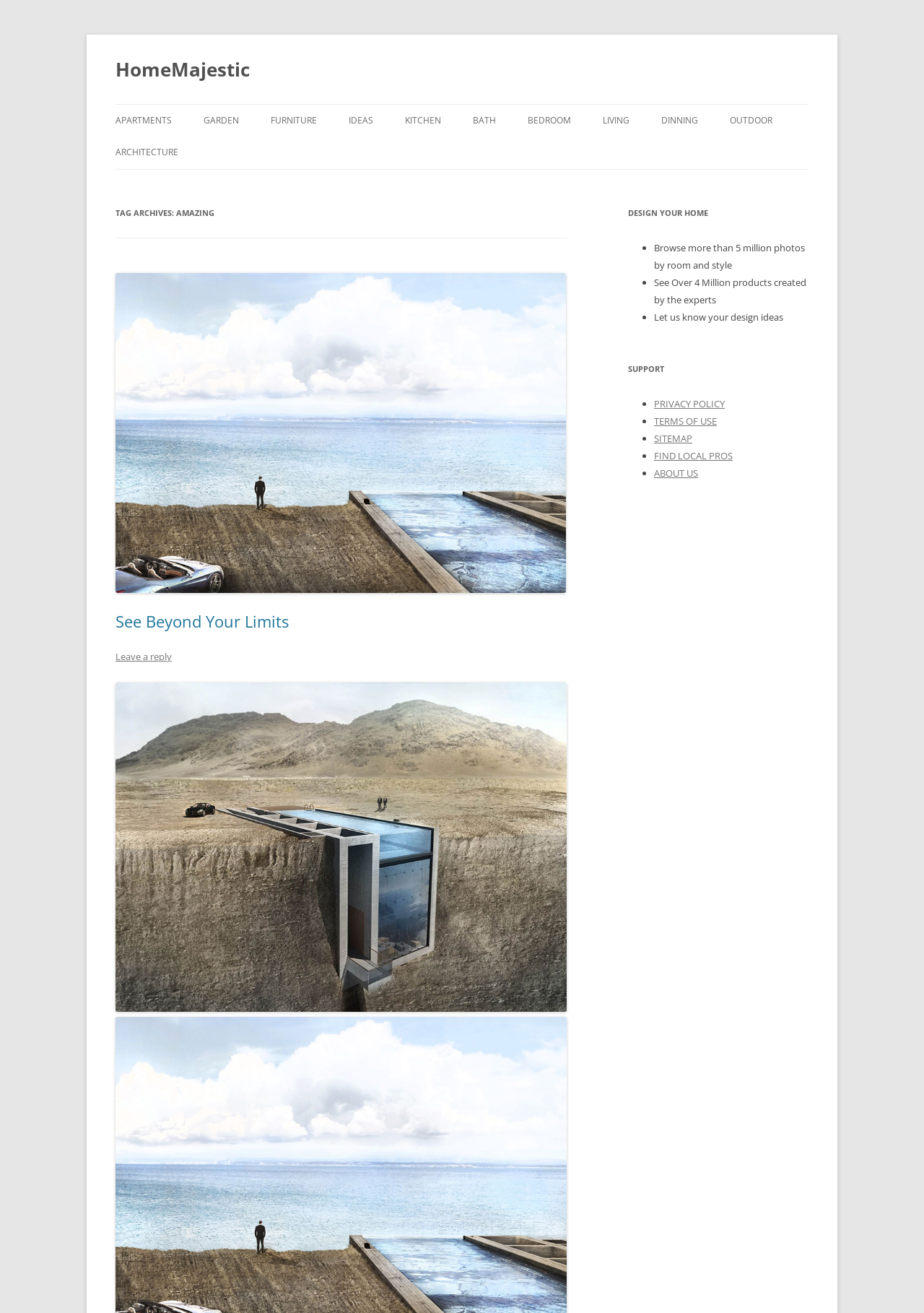What is the main category of the webpage?
From the screenshot, provide a brief answer in one word or phrase.

Home design